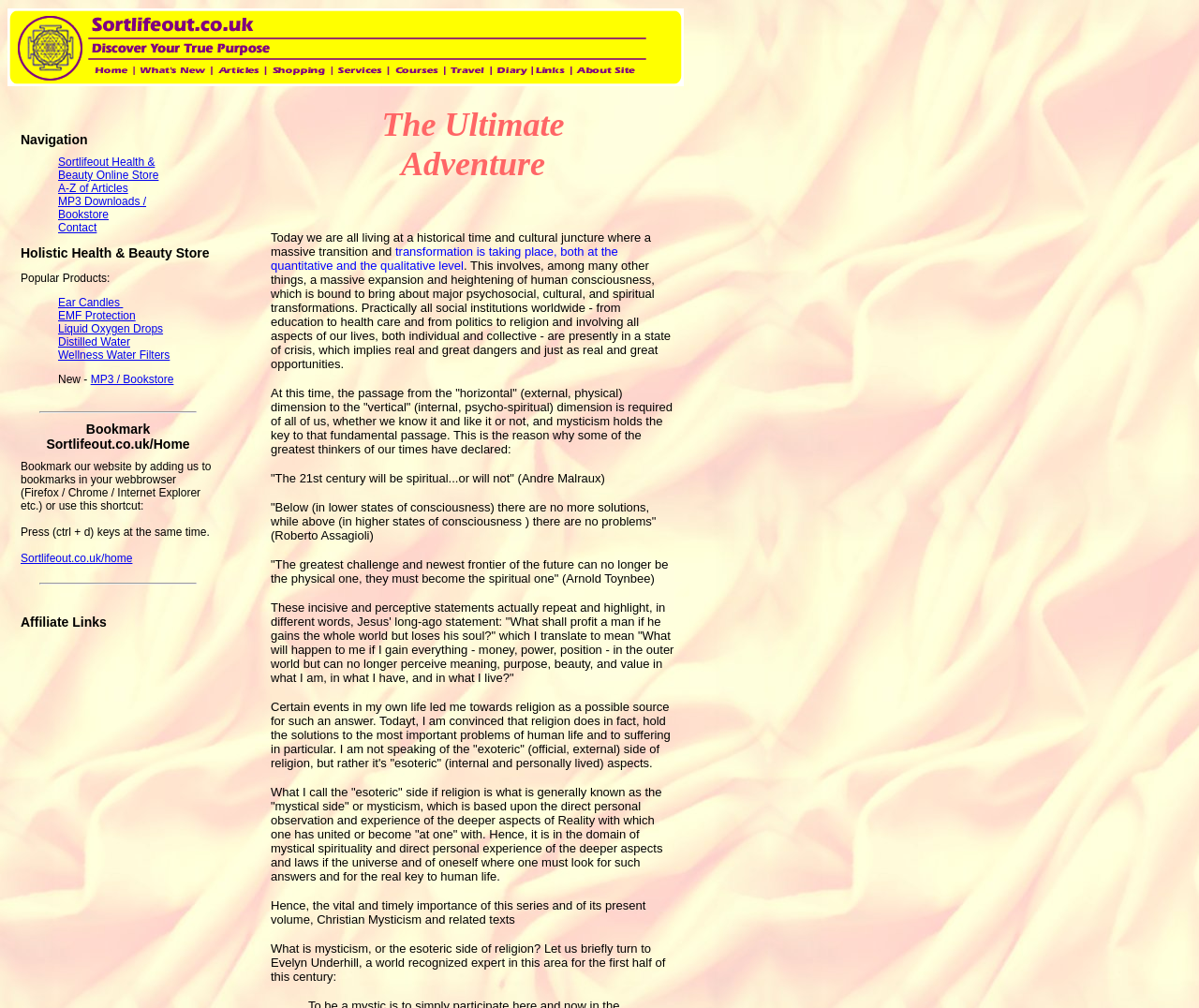What is the main topic of the webpage?
From the screenshot, supply a one-word or short-phrase answer.

Conscious Living